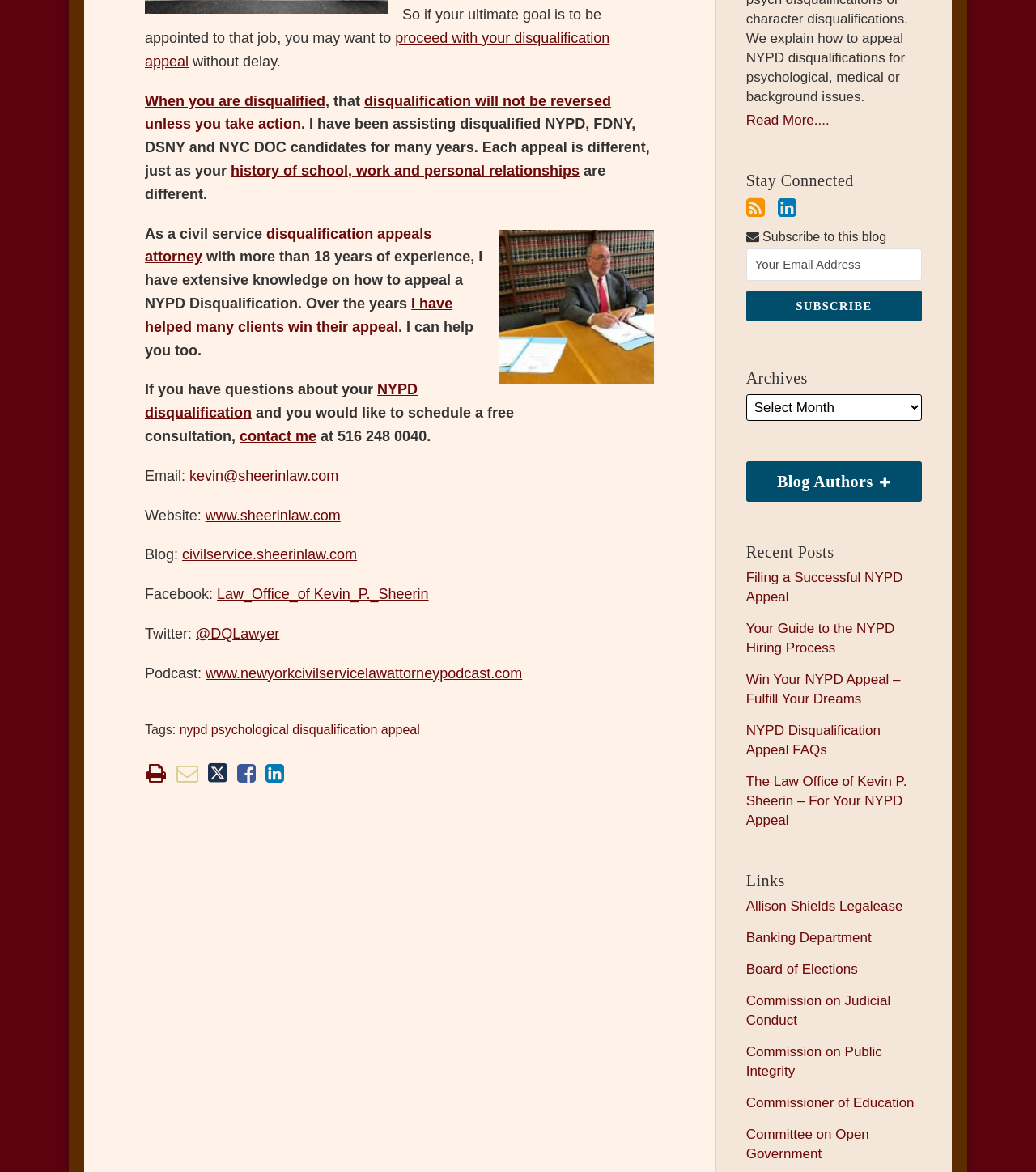What is the profession of the author?
Identify the answer in the screenshot and reply with a single word or phrase.

civil service disqualification appeals attorney